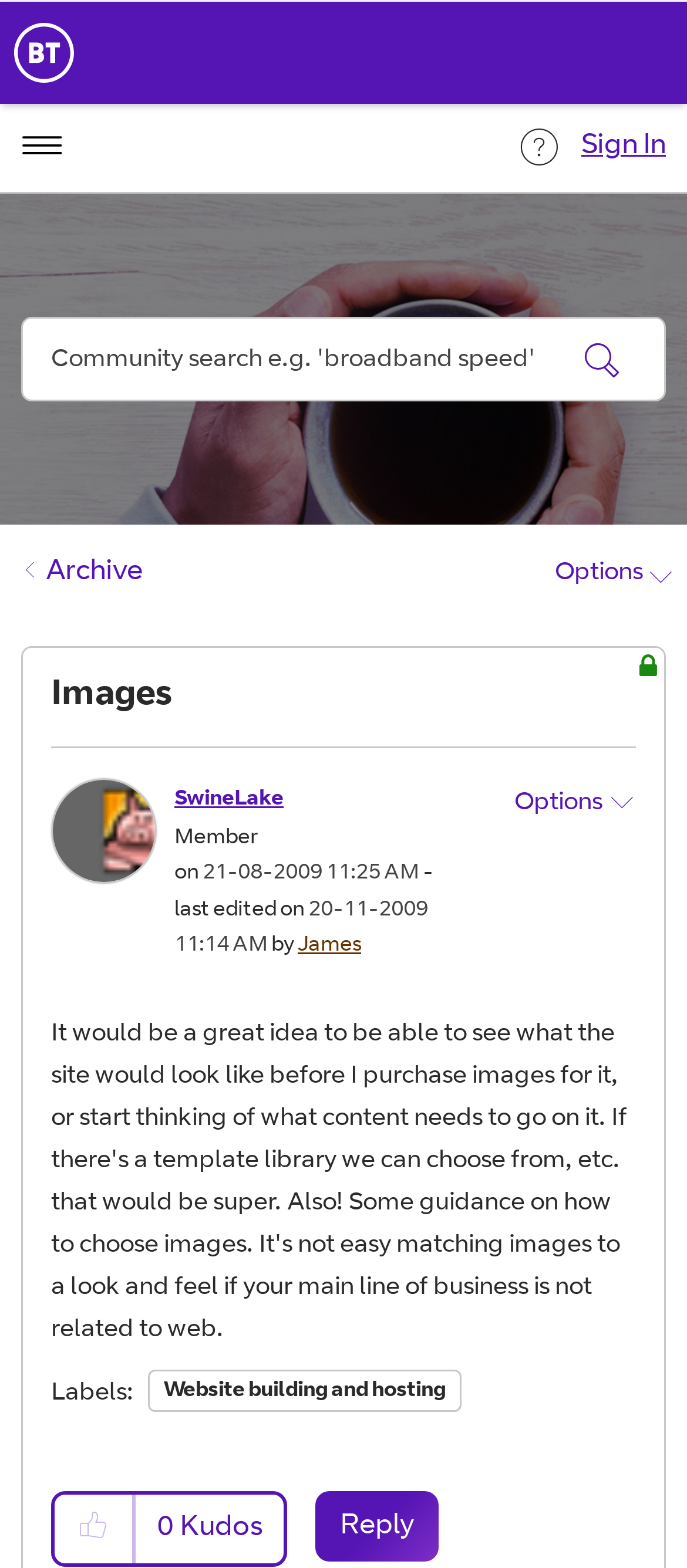Please identify the bounding box coordinates of the area that needs to be clicked to follow this instruction: "Browse files".

[0.0, 0.066, 0.123, 0.12]